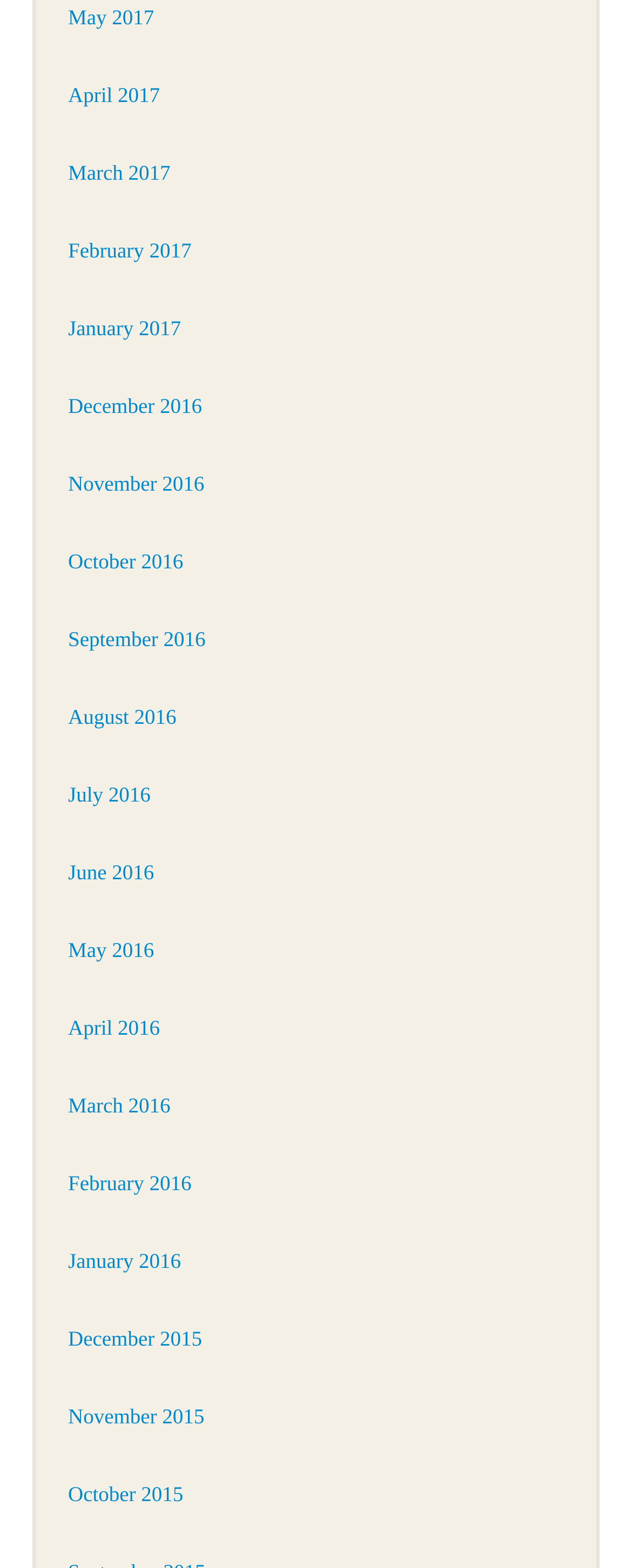Provide a brief response in the form of a single word or phrase:
How many months are listed in 2017?

5